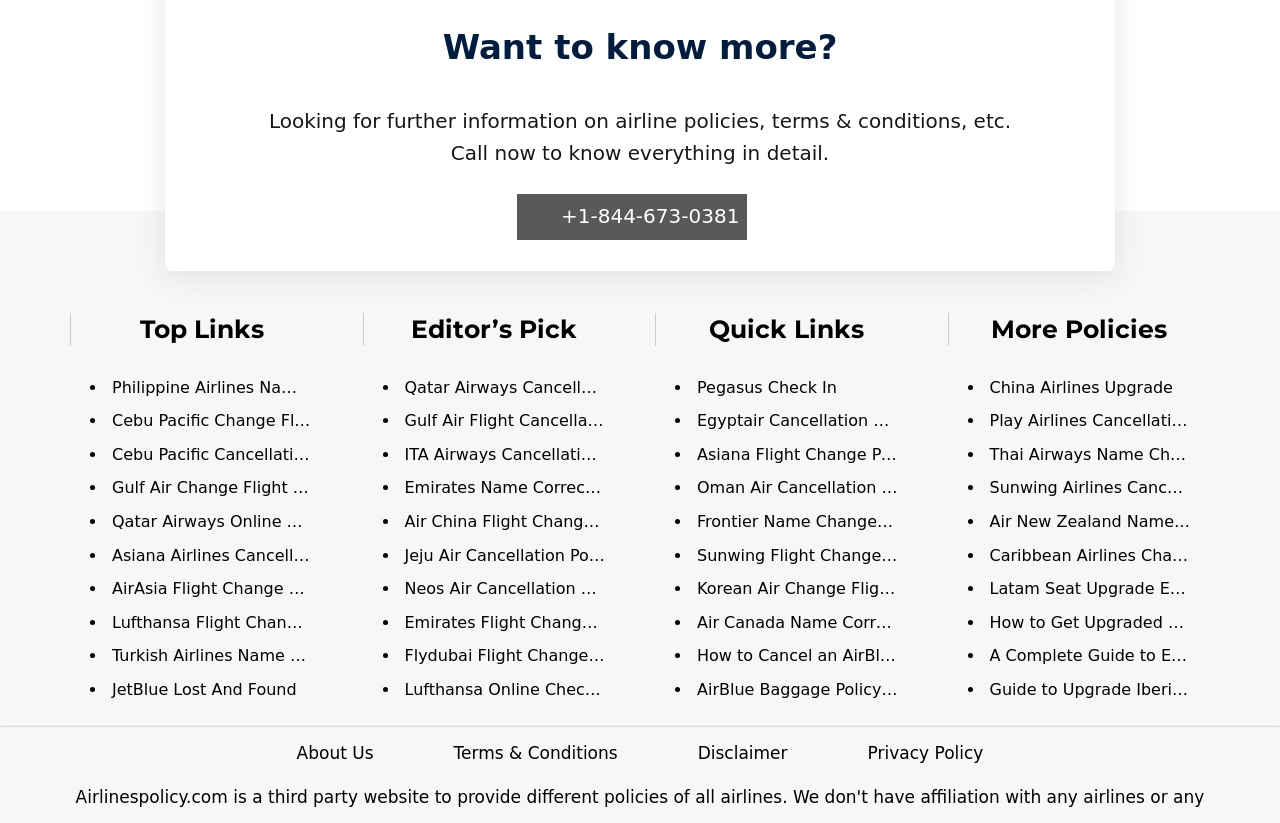Predict the bounding box of the UI element based on this description: "About Us".

[0.232, 0.902, 0.292, 0.926]